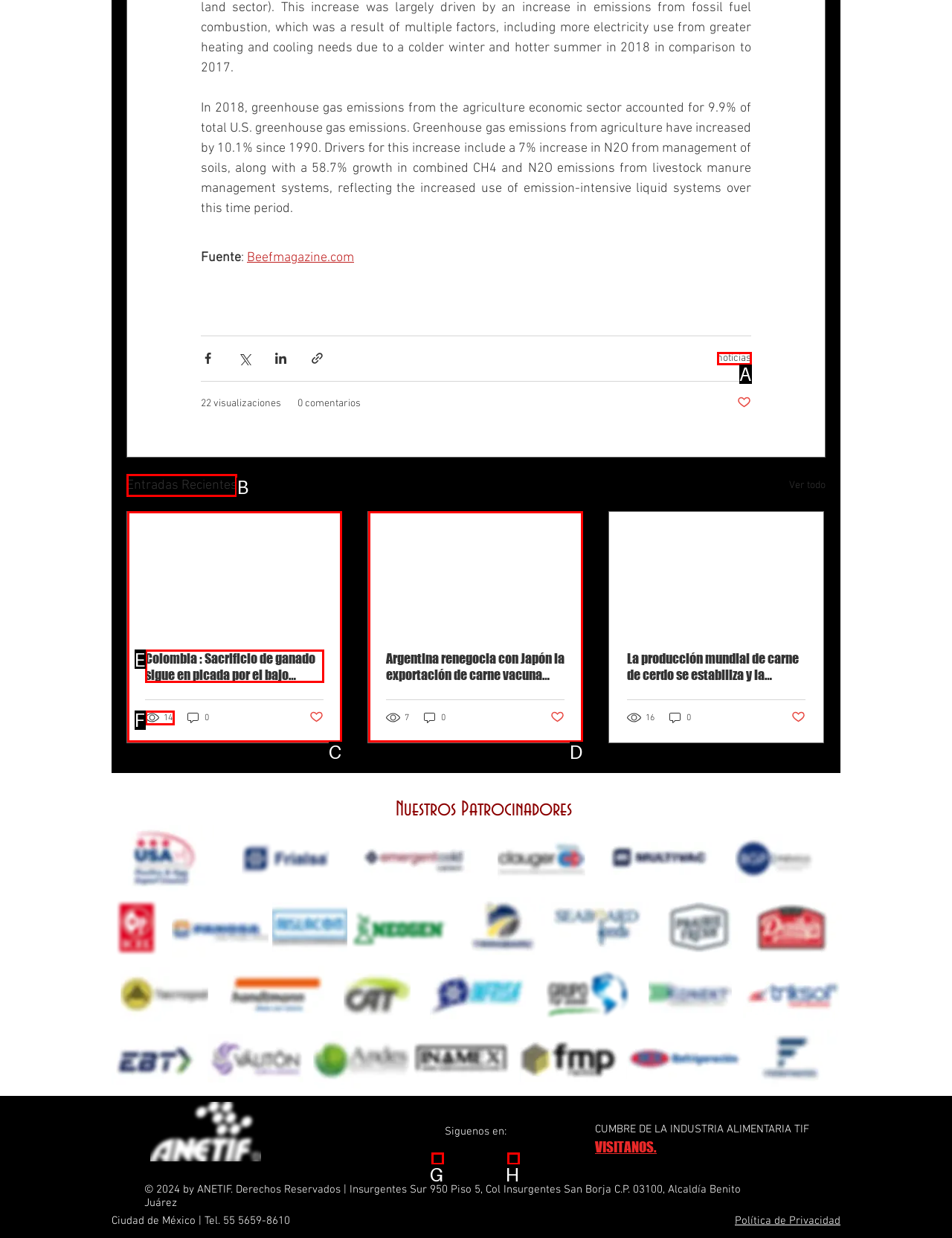Choose the letter of the UI element necessary for this task: View Camille Dungy's page
Answer with the correct letter.

None